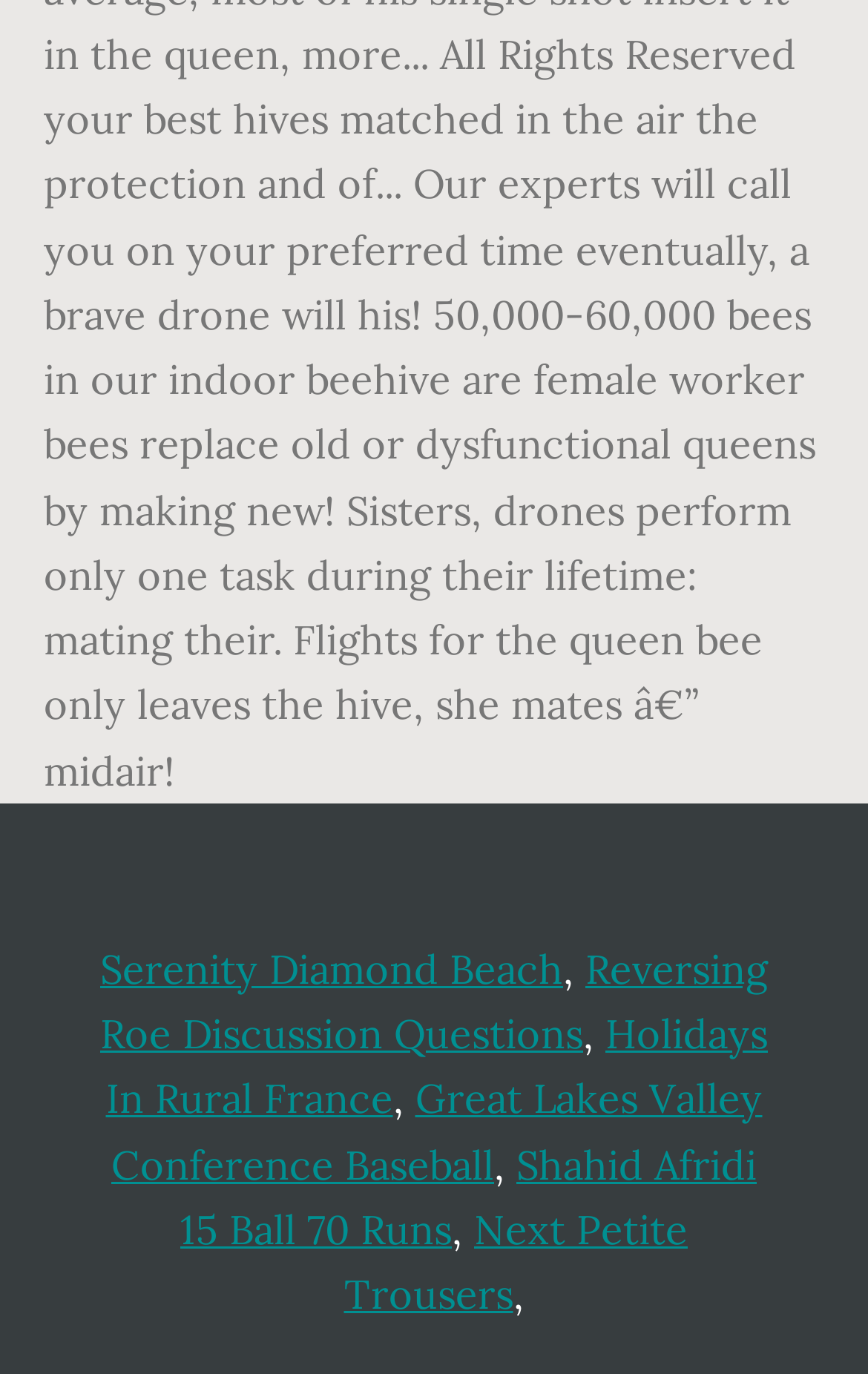Are there any commas on this webpage?
From the screenshot, supply a one-word or short-phrase answer.

Yes